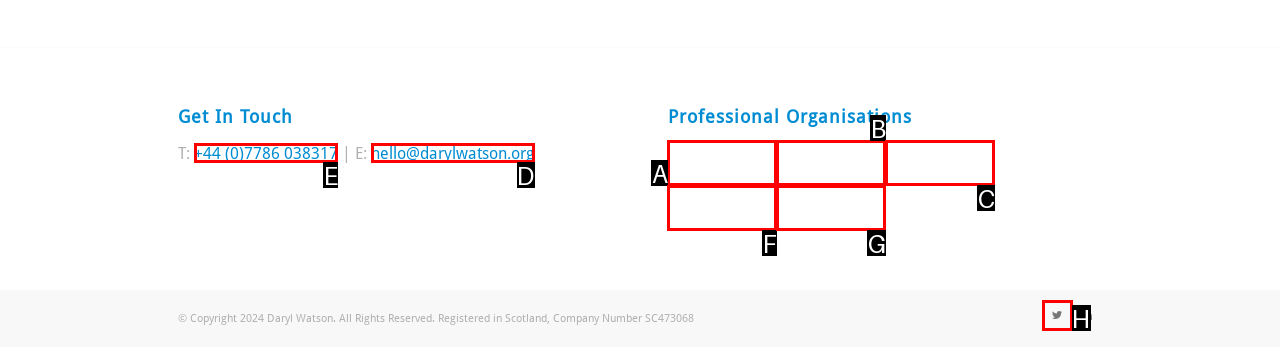Select the correct UI element to complete the task: Click the phone number to call
Please provide the letter of the chosen option.

E